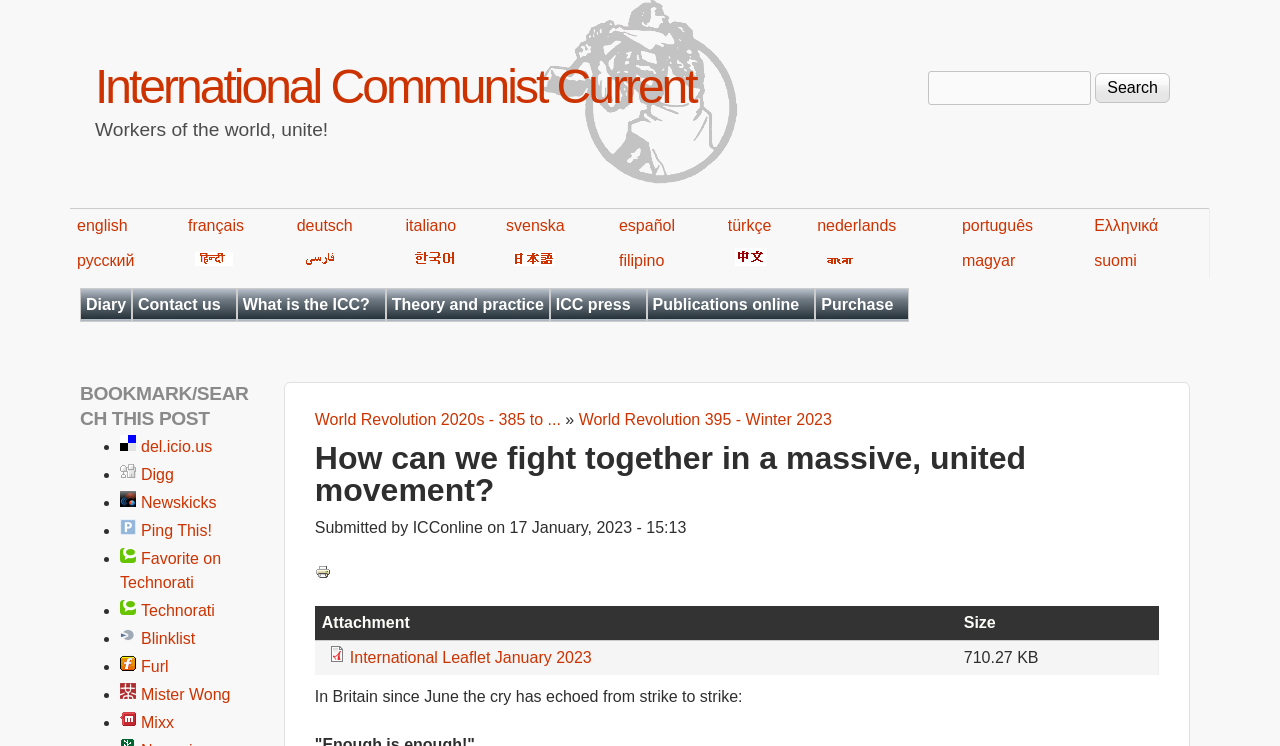Predict the bounding box for the UI component with the following description: "Theory and practice".

[0.302, 0.388, 0.429, 0.43]